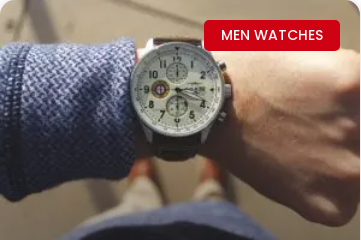Refer to the image and offer a detailed explanation in response to the question: What is the focus of the image according to the label?

The caption states that the image is accompanied by the bold label 'MEN WATCHES', which highlights the focus of the image on men's accessories, particularly watches that blend luxury with practicality.